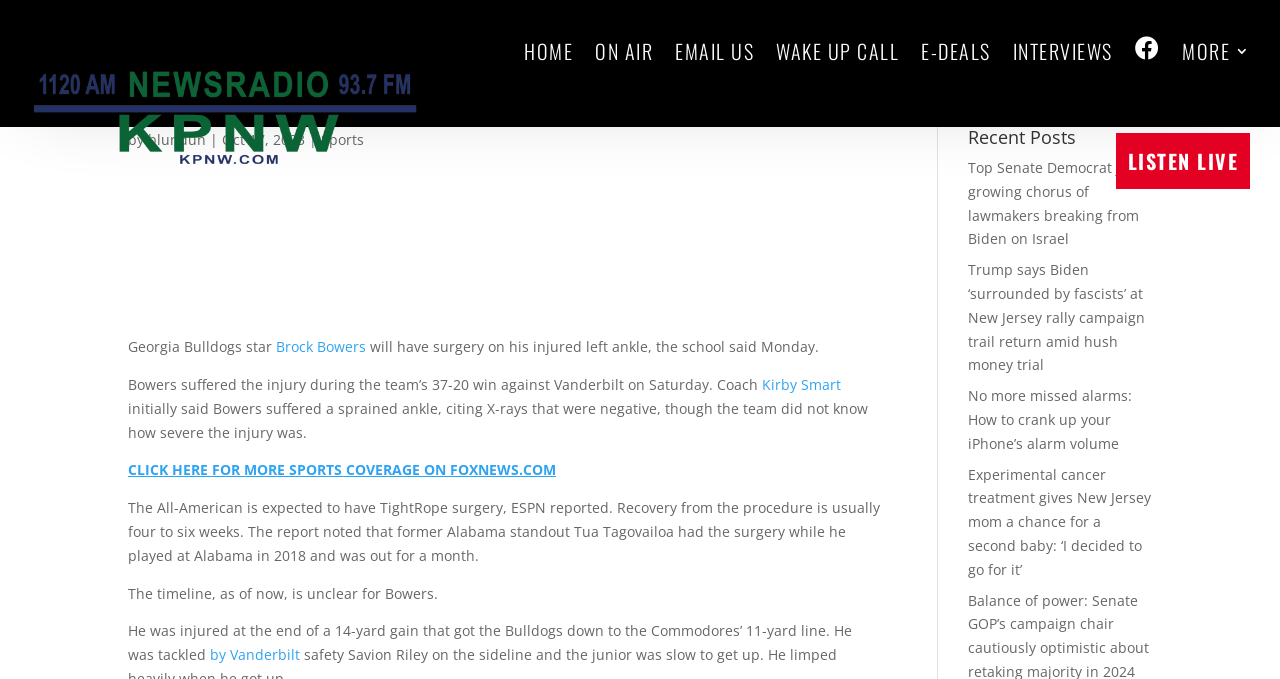Please identify the coordinates of the bounding box that should be clicked to fulfill this instruction: "Check out recent posts".

[0.756, 0.189, 0.9, 0.23]